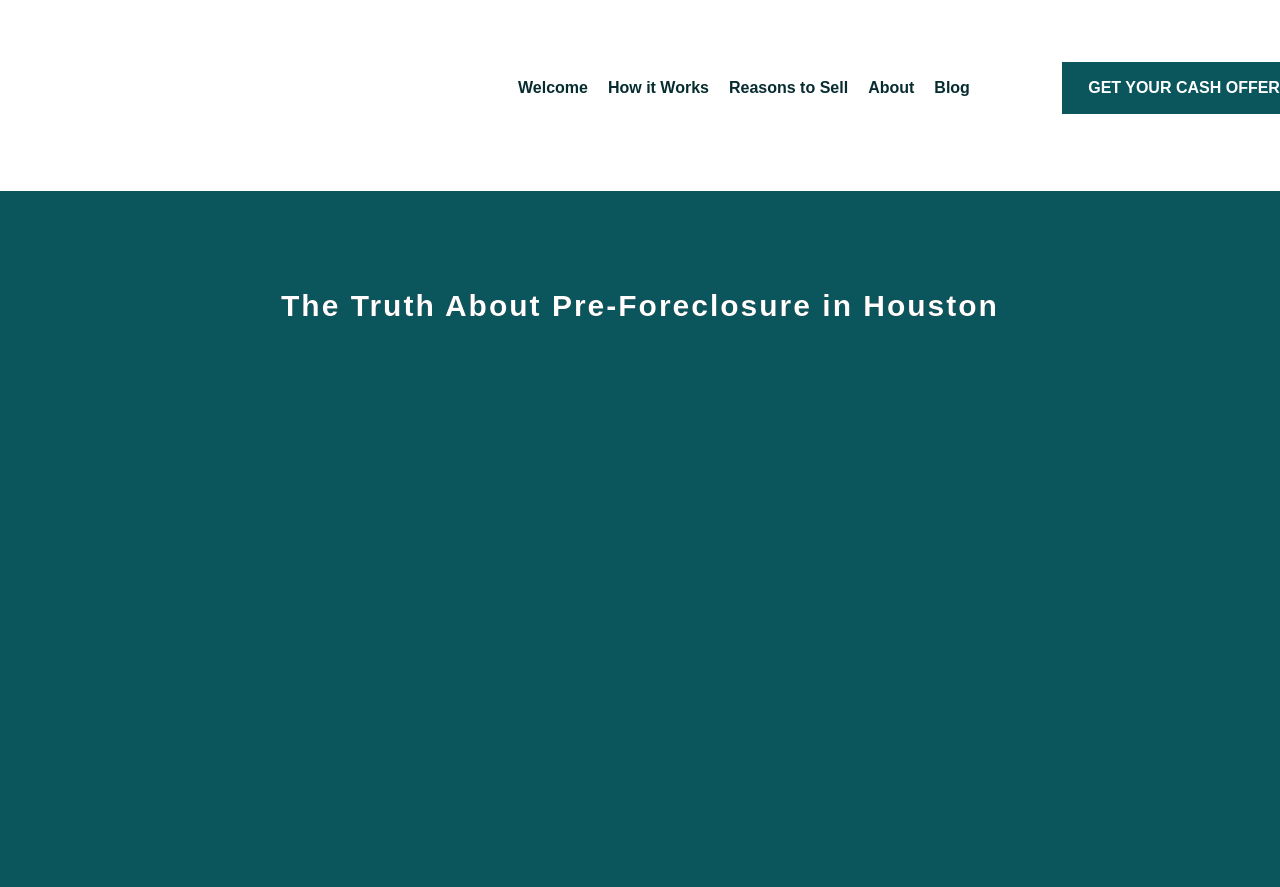What is the phone number on the webpage?
Using the image provided, answer with just one word or phrase.

(832) 934-8856